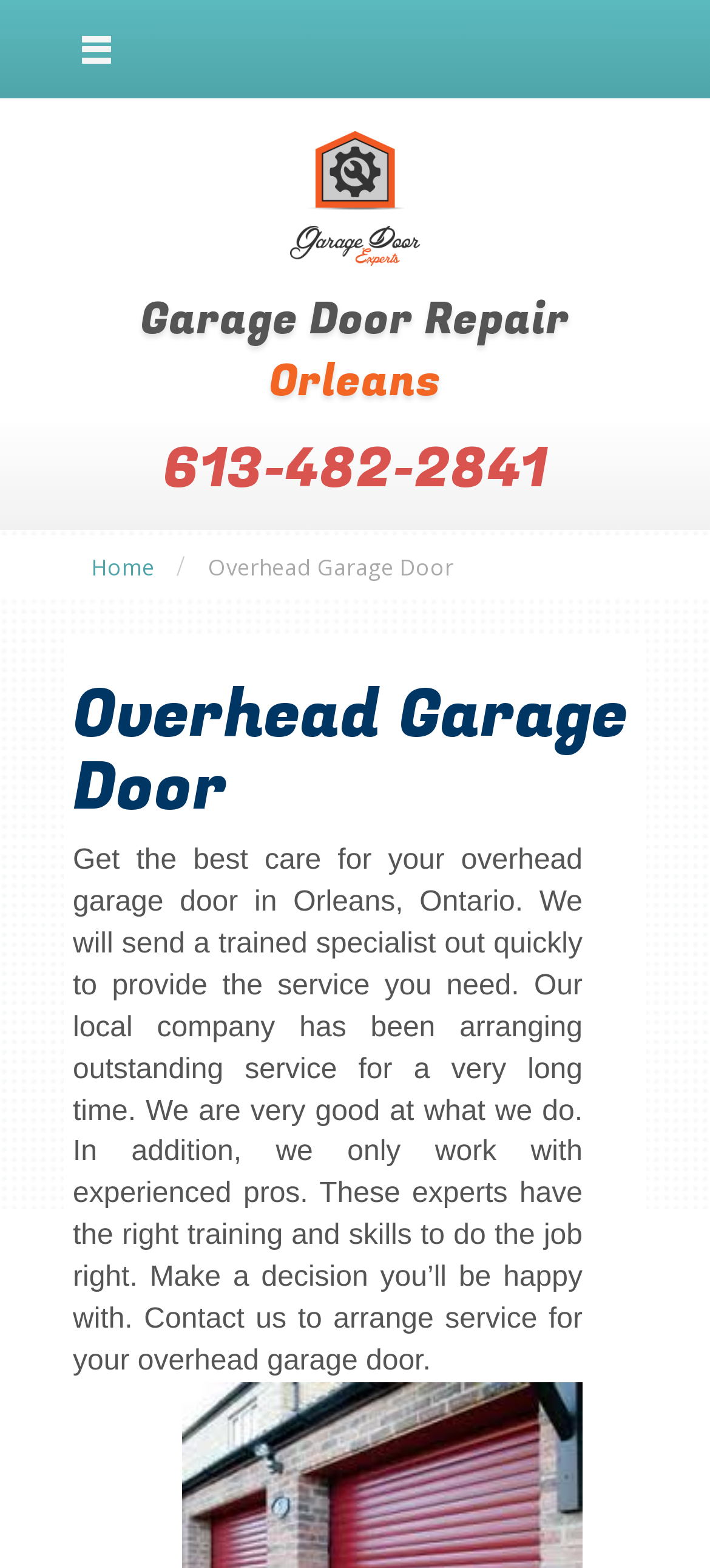Look at the image and write a detailed answer to the question: 
What is the company's expertise?

I inferred this by looking at the heading element with the text 'Overhead Garage Door' which is located at the coordinates [0.103, 0.434, 0.897, 0.526]. This suggests that the company has expertise in overhead garage door service.